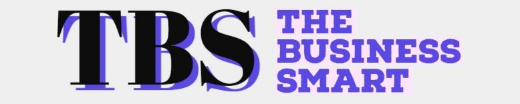Please answer the following question as detailed as possible based on the image: 
What is the color of 'THE BUSINESS SMART'?

The logo of 'The Business Smart' presents 'THE BUSINESS SMART' in a vibrant purple hue, creating a striking contrast with the black font of 'TBS' and adding a touch of modernity to the design.